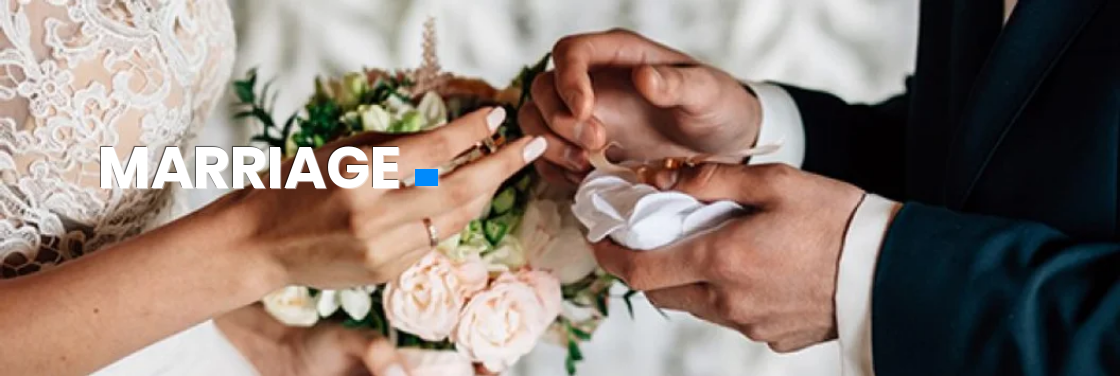Please study the image and answer the question comprehensively:
What is the significance of the bold text 'MARRIAGE'?

The bold text 'MARRIAGE' is mentioned in the caption as accompanying the visual, which suggests that it is meant to emphasize the significance of the cherished occasion and the lifelong commitment being made between the couple.